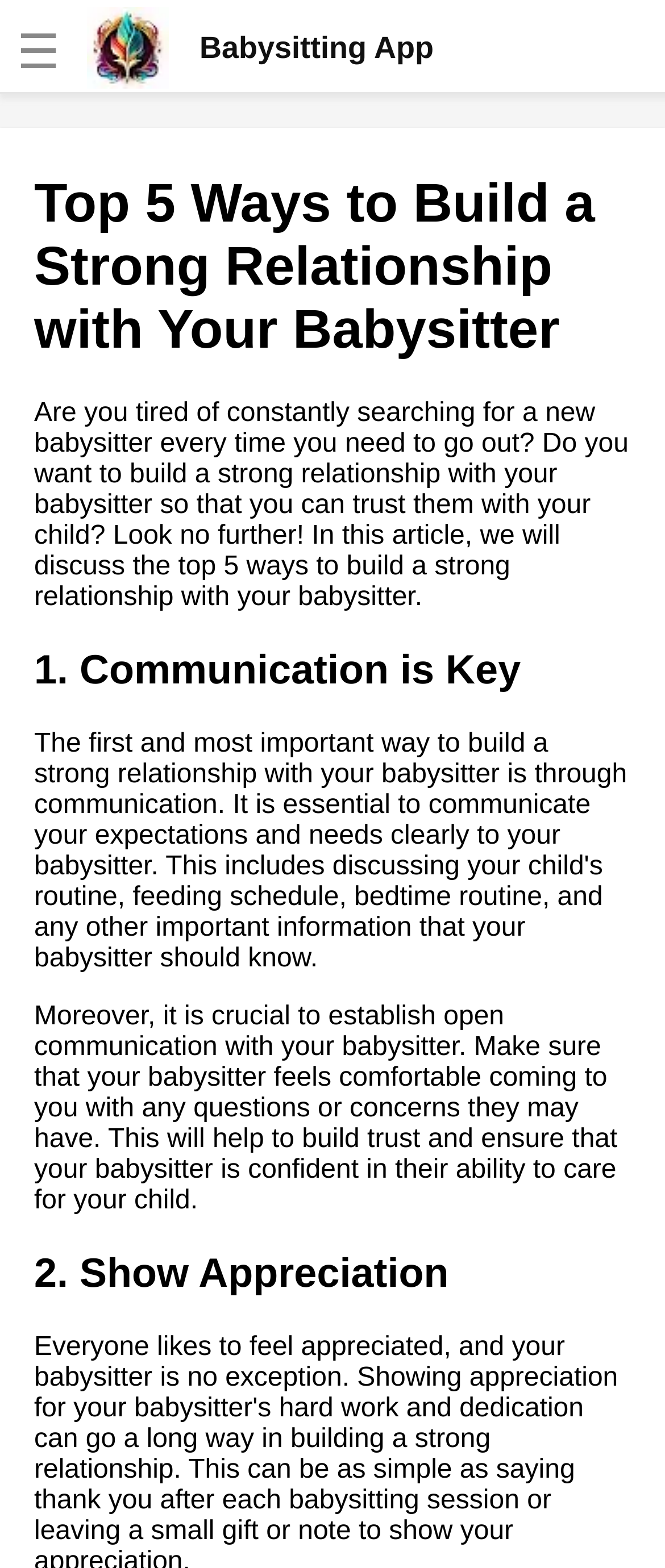Can you locate the main headline on this webpage and provide its text content?

Top 5 Ways to Build a Strong Relationship with Your Babysitter